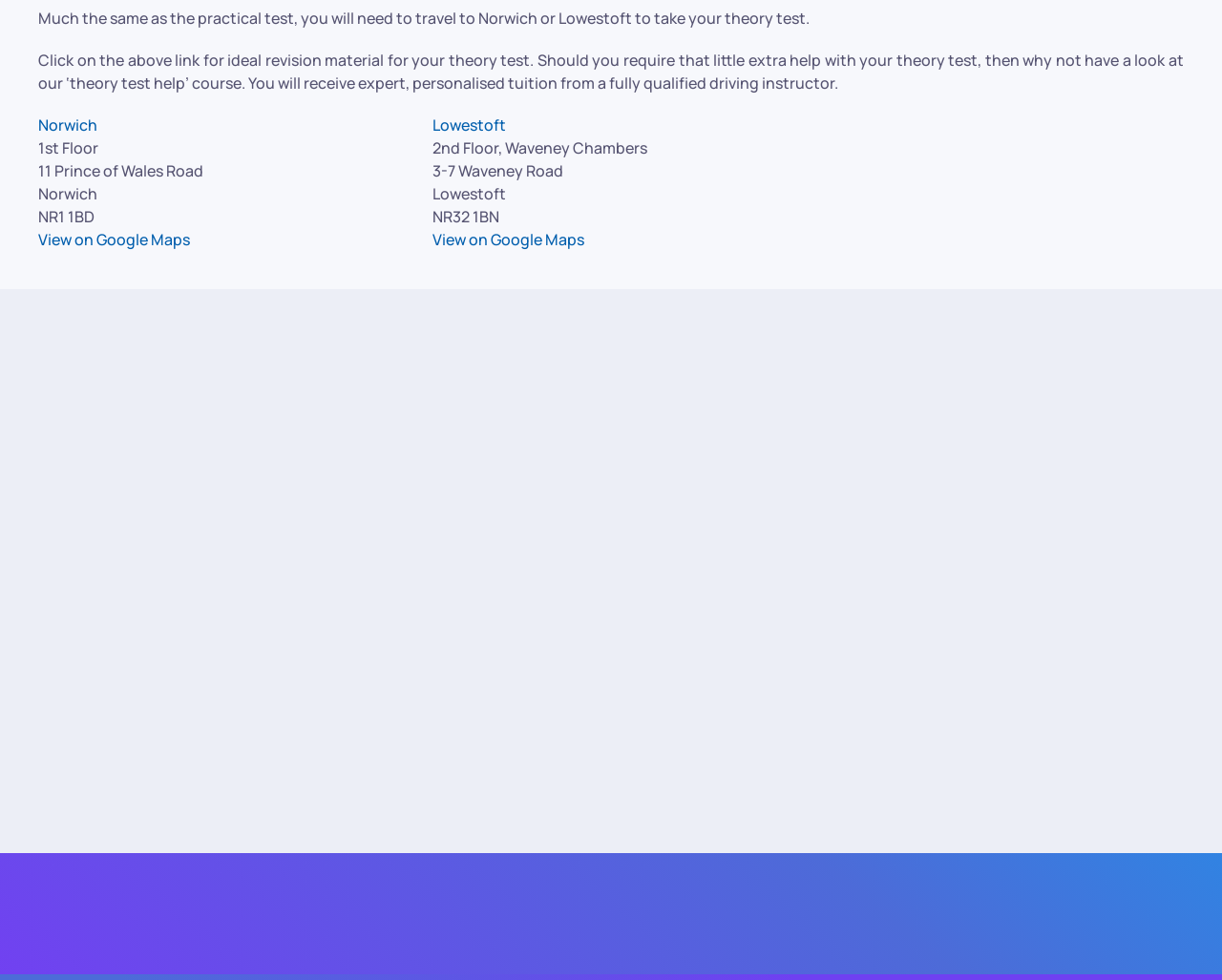Provide a single word or phrase to answer the given question: 
What is the purpose of the 'theory test help' course?

To provide expert, personalised tuition